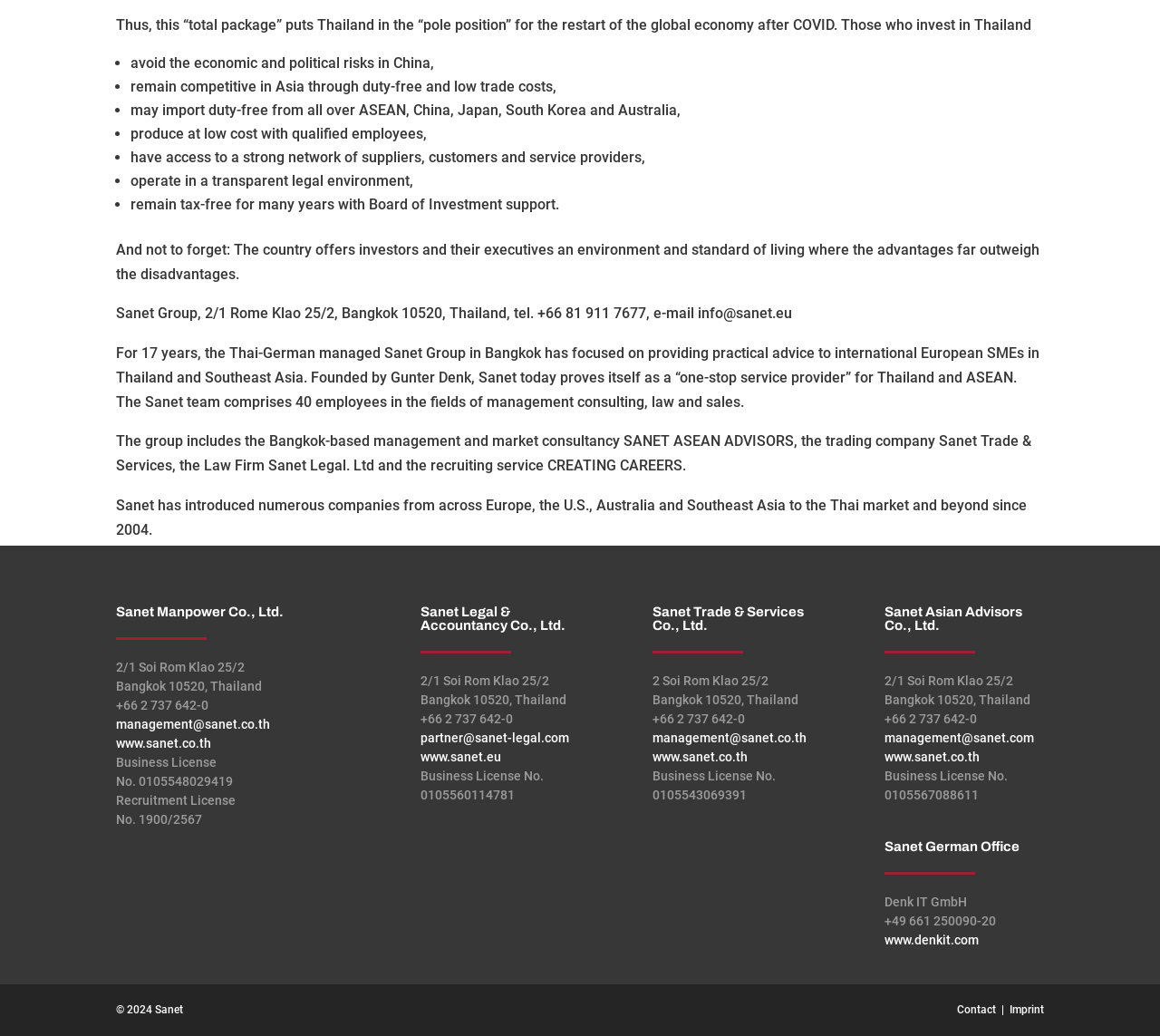Specify the bounding box coordinates for the region that must be clicked to perform the given instruction: "go to Sanet Trade & Services Co., Ltd. website".

[0.562, 0.723, 0.645, 0.737]